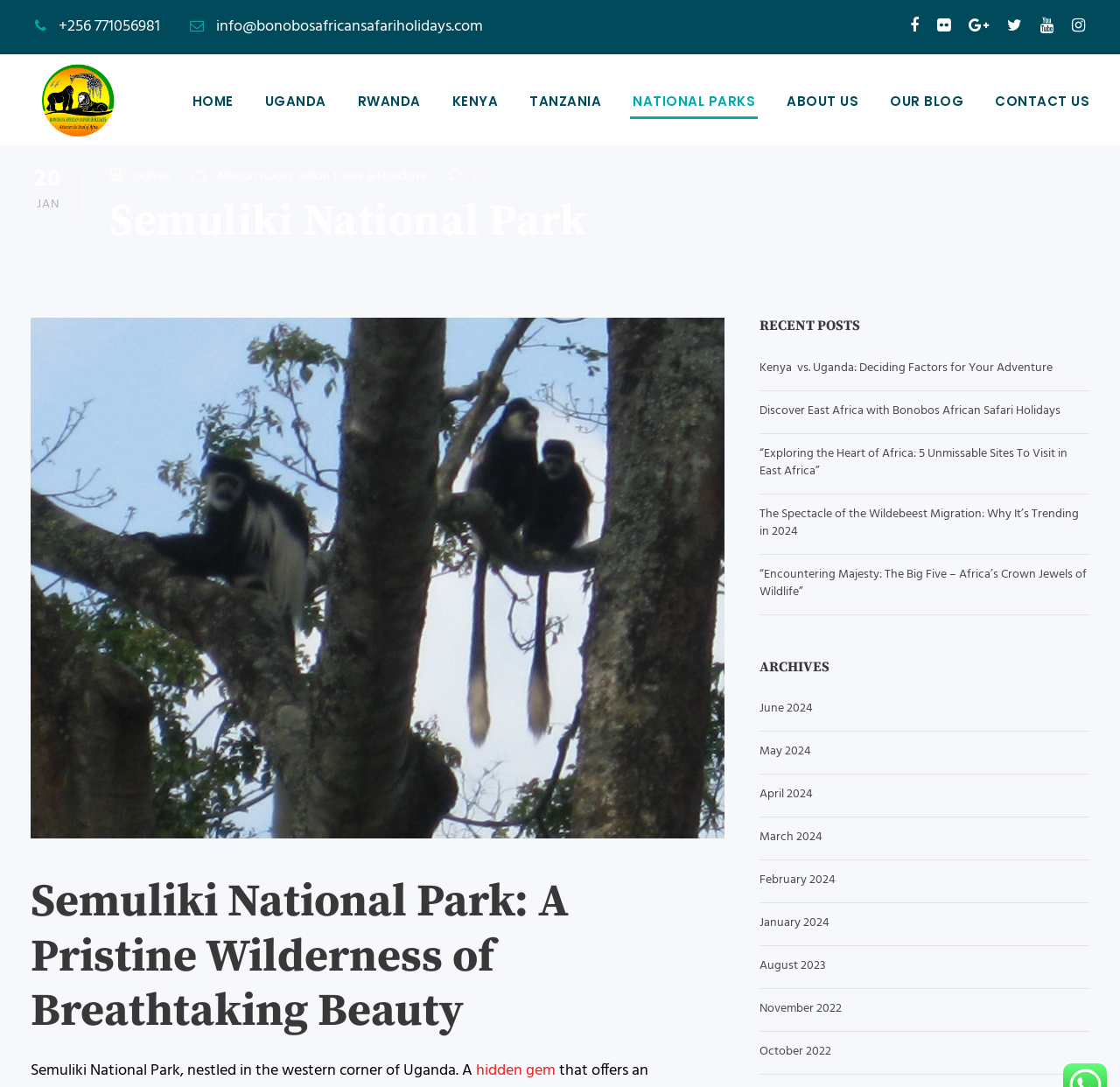Given the element description "title="google-plus"" in the screenshot, predict the bounding box coordinates of that UI element.

[0.865, 0.013, 0.883, 0.036]